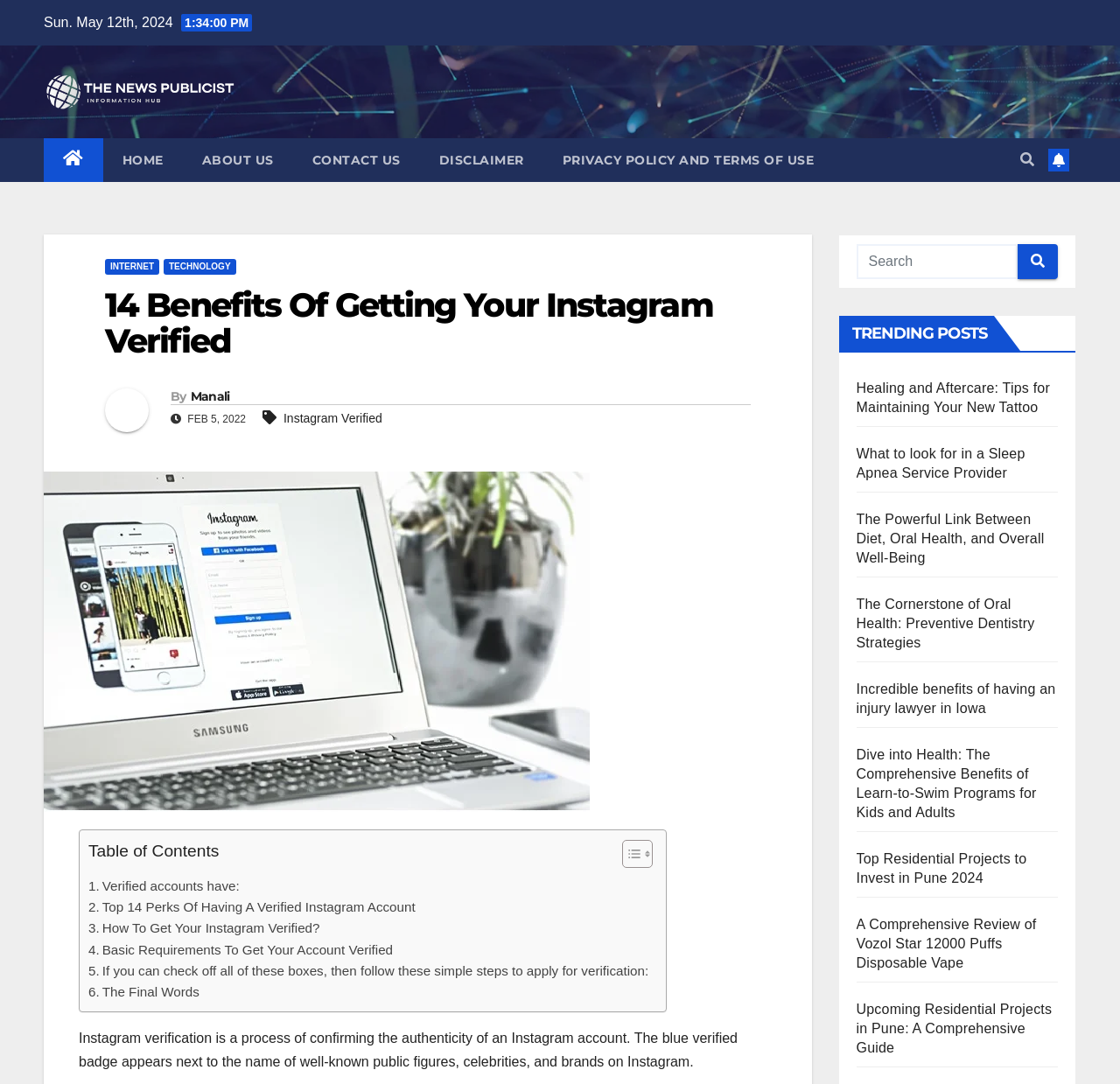What is the name of the author of the article?
Please provide a comprehensive and detailed answer to the question.

I found the name of the author by looking at the link element that says 'Manali' which is located below the heading '14 Benefits Of Getting Your Instagram Verified'.